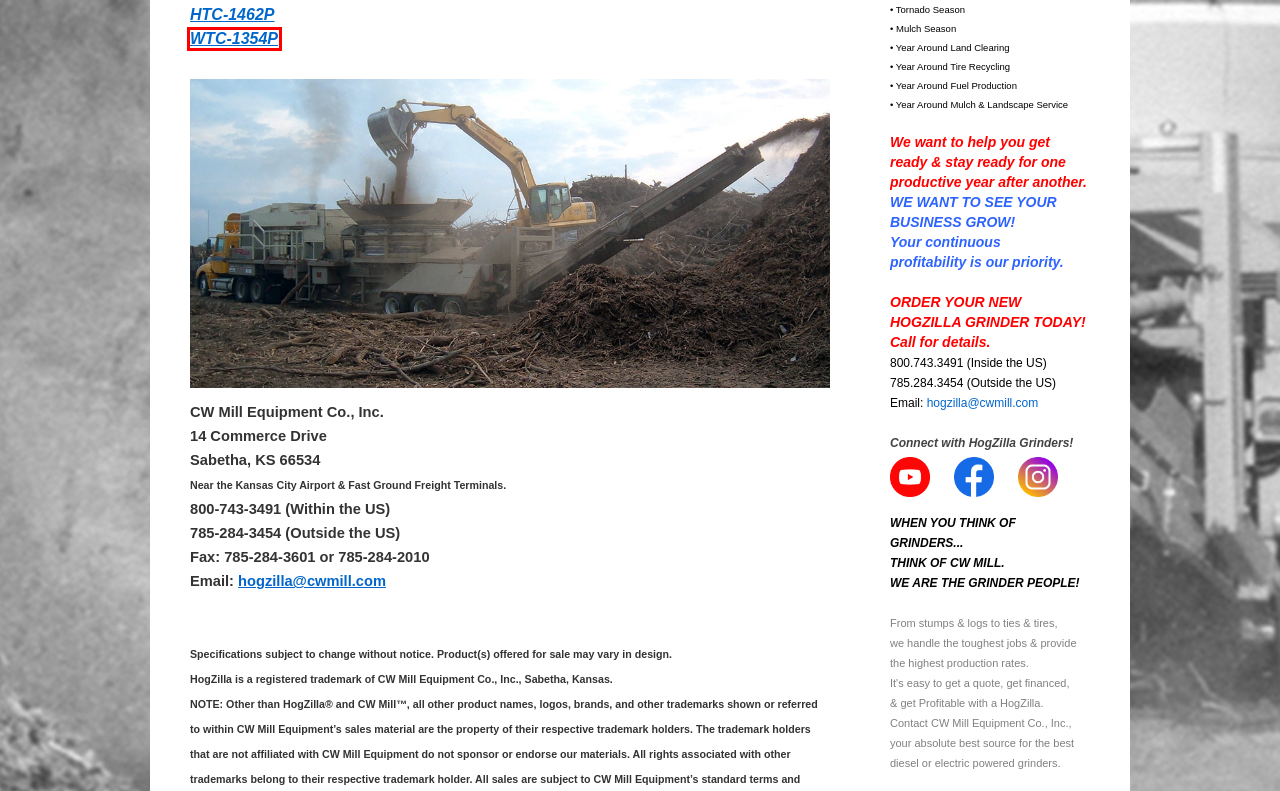You have a screenshot of a webpage with a red bounding box highlighting a UI element. Your task is to select the best webpage description that corresponds to the new webpage after clicking the element. Here are the descriptions:
A. TIRE GRINDING |
B. TC Series |
C. PARTS AND SERVICES |
D. WC Series |
E. TUB |
F. HC Series |
G. ABOUT |
H. HogZilla Monster Grinders

D